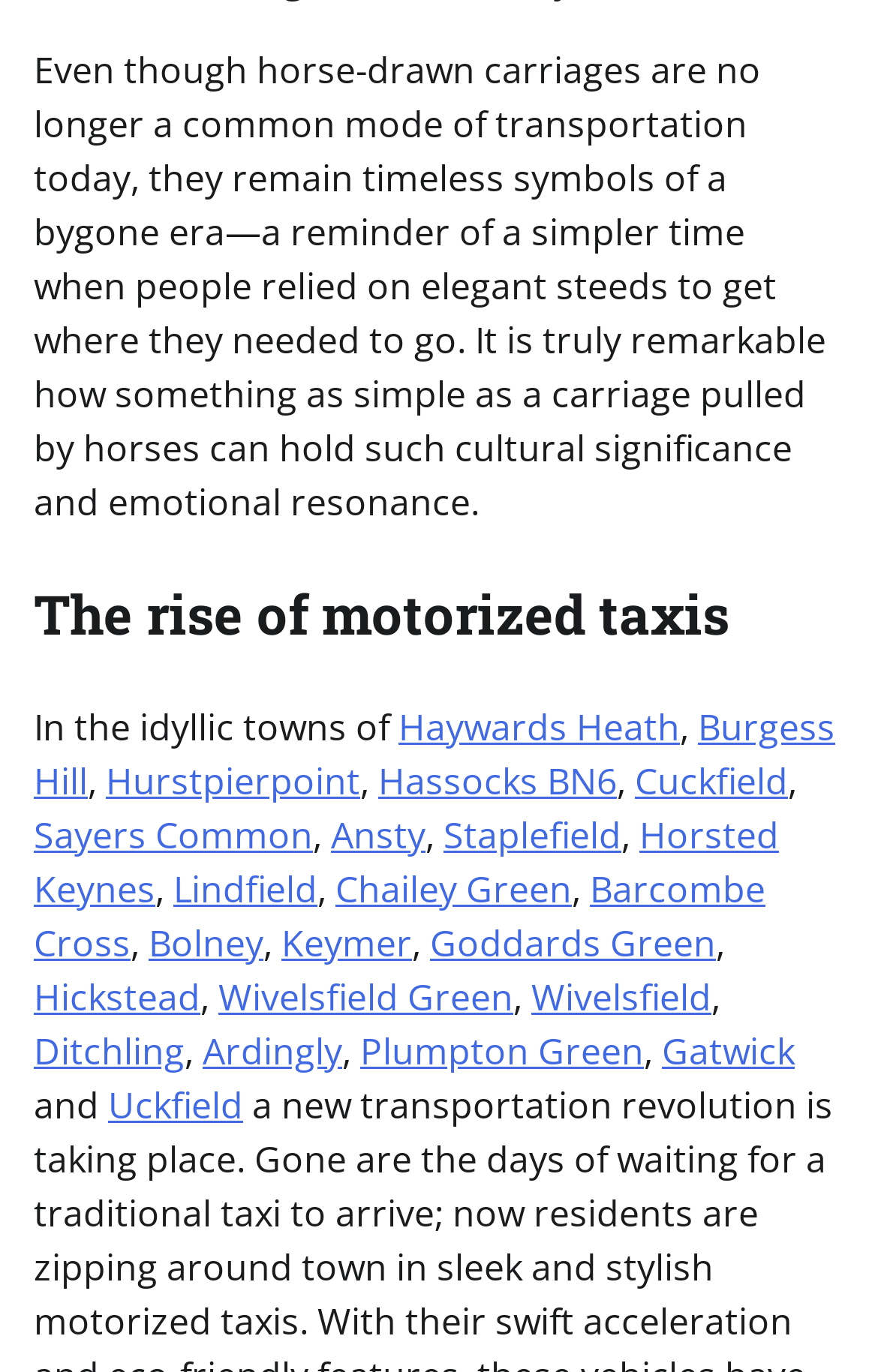Please determine the bounding box coordinates of the section I need to click to accomplish this instruction: "Explore Hassocks BN6".

[0.431, 0.55, 0.703, 0.586]